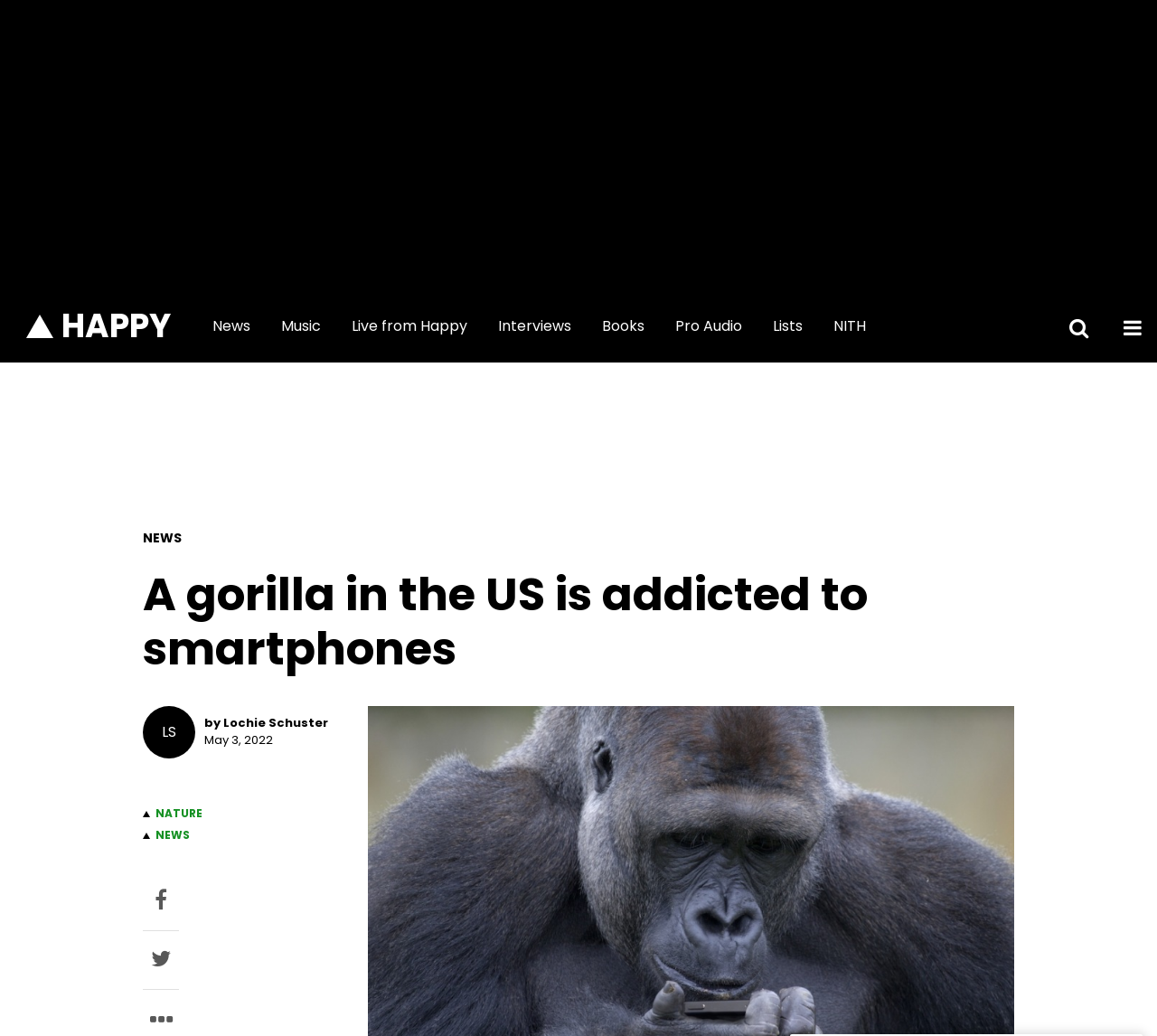Determine the bounding box coordinates for the UI element matching this description: "aria-label="Submit Search Query"".

[0.875, 0.35, 0.938, 0.42]